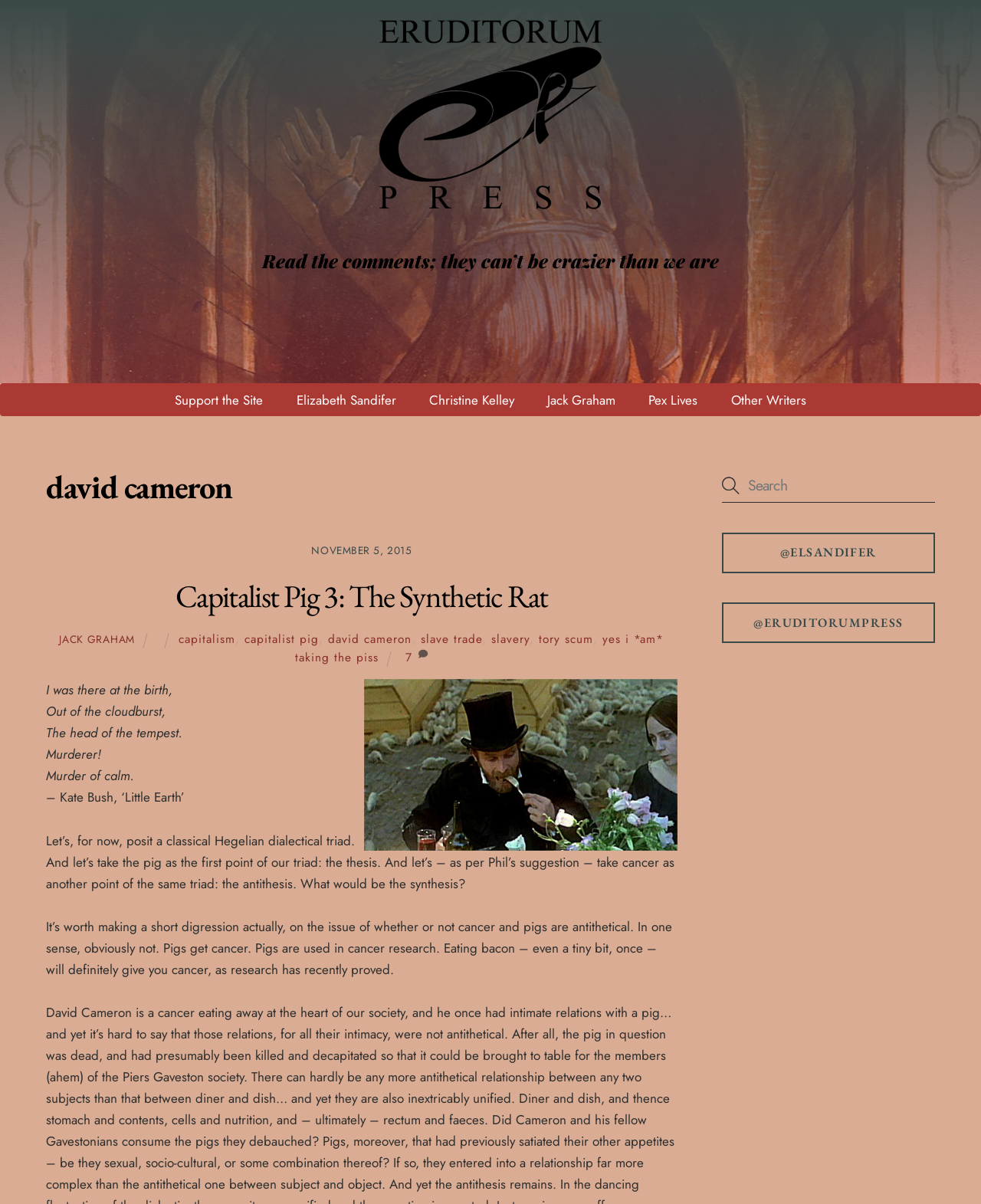Determine the coordinates of the bounding box that should be clicked to complete the instruction: "Follow @ELSANDIFER on social media". The coordinates should be represented by four float numbers between 0 and 1: [left, top, right, bottom].

[0.736, 0.443, 0.953, 0.476]